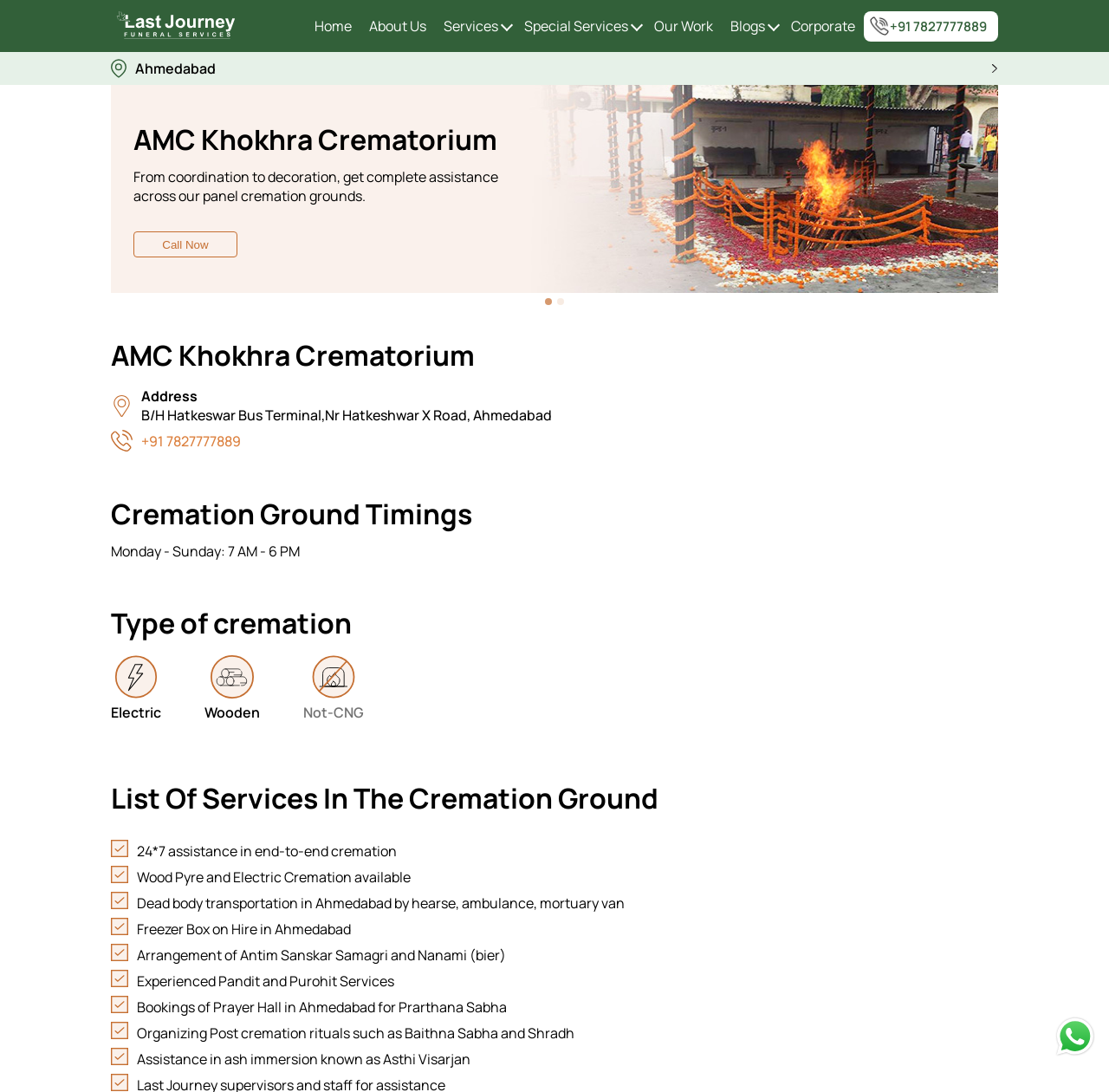Can you determine the main header of this webpage?

AMC Khokhra Crematorium